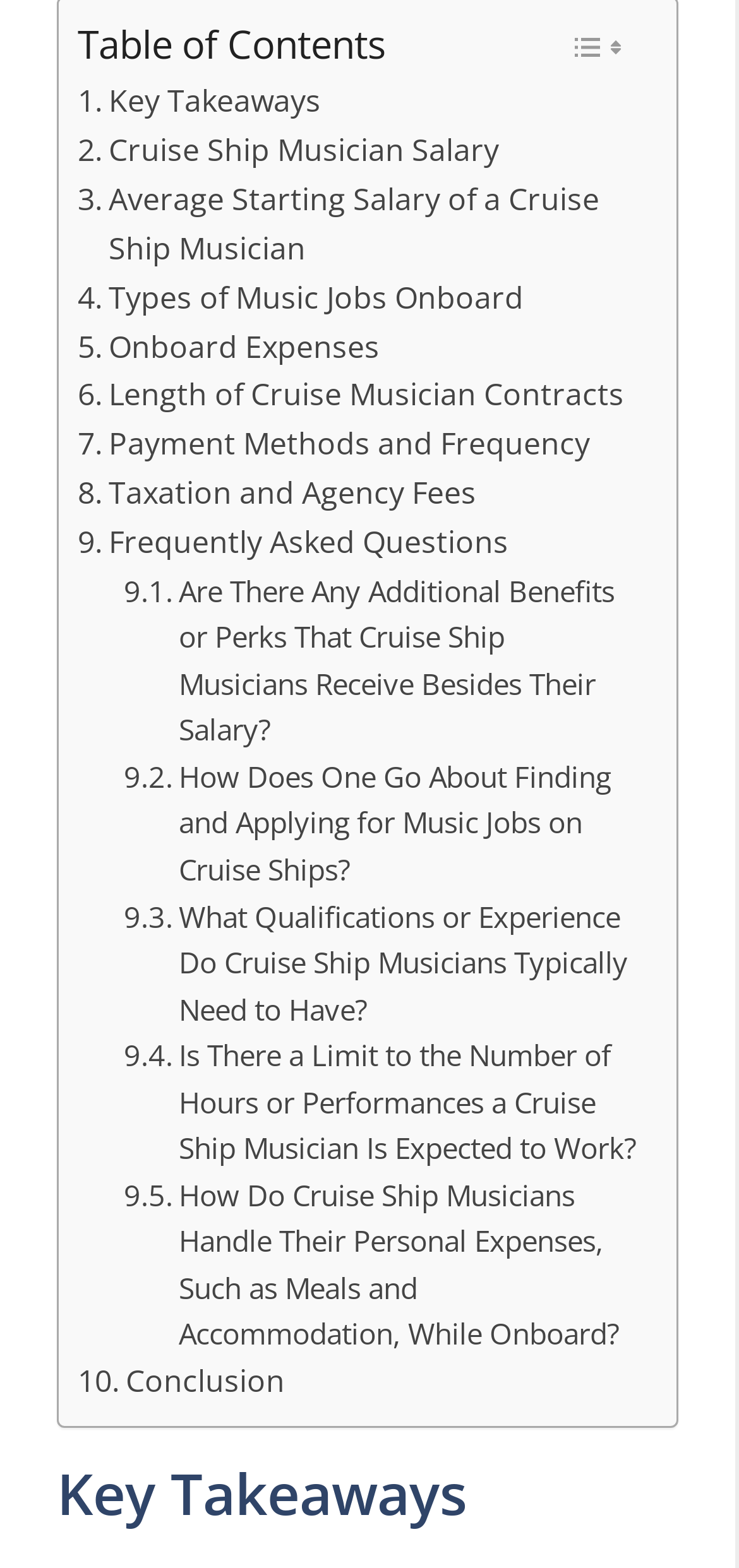Please reply to the following question with a single word or a short phrase:
Is there a heading element on the webpage?

Yes